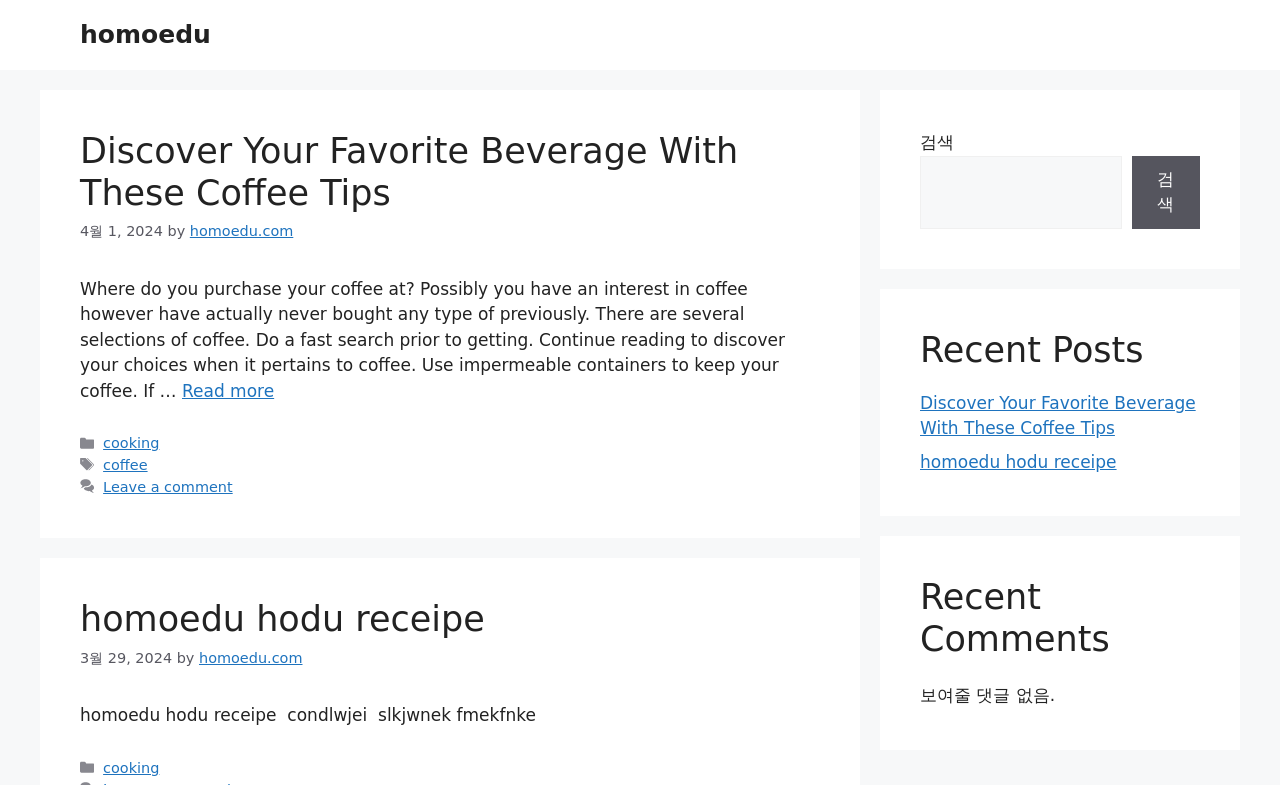How many recent posts are listed on the webpage?
Answer with a single word or short phrase according to what you see in the image.

2